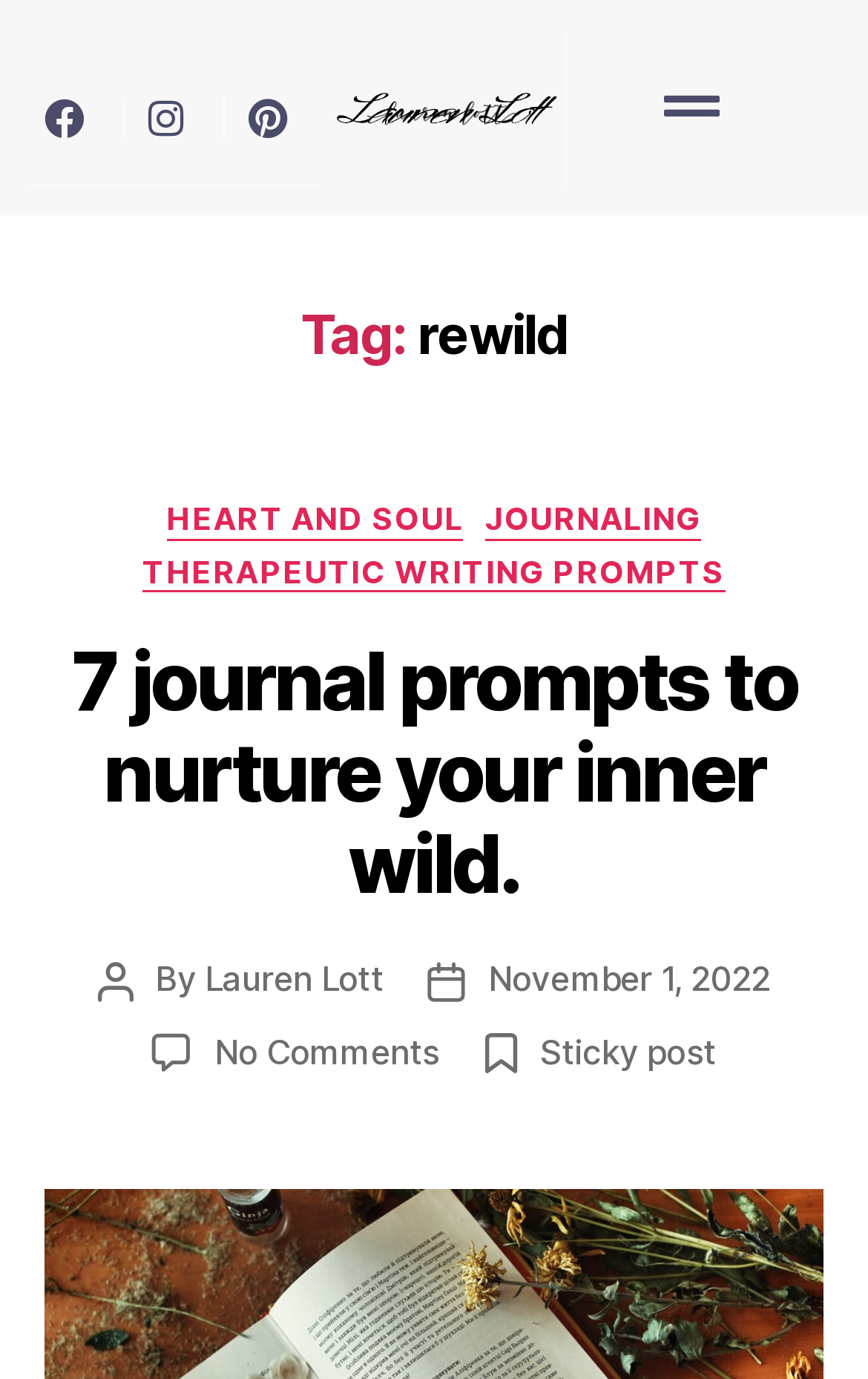What is the date of the post '7 journal prompts to nurture your inner wild.'?
Provide a detailed and well-explained answer to the question.

The link 'November 1, 2022' is a sibling element of the link 'Lauren Lott' and the StaticText 'By', which is a common pattern to indicate the date of a post, suggesting that the post was published on November 1, 2022.